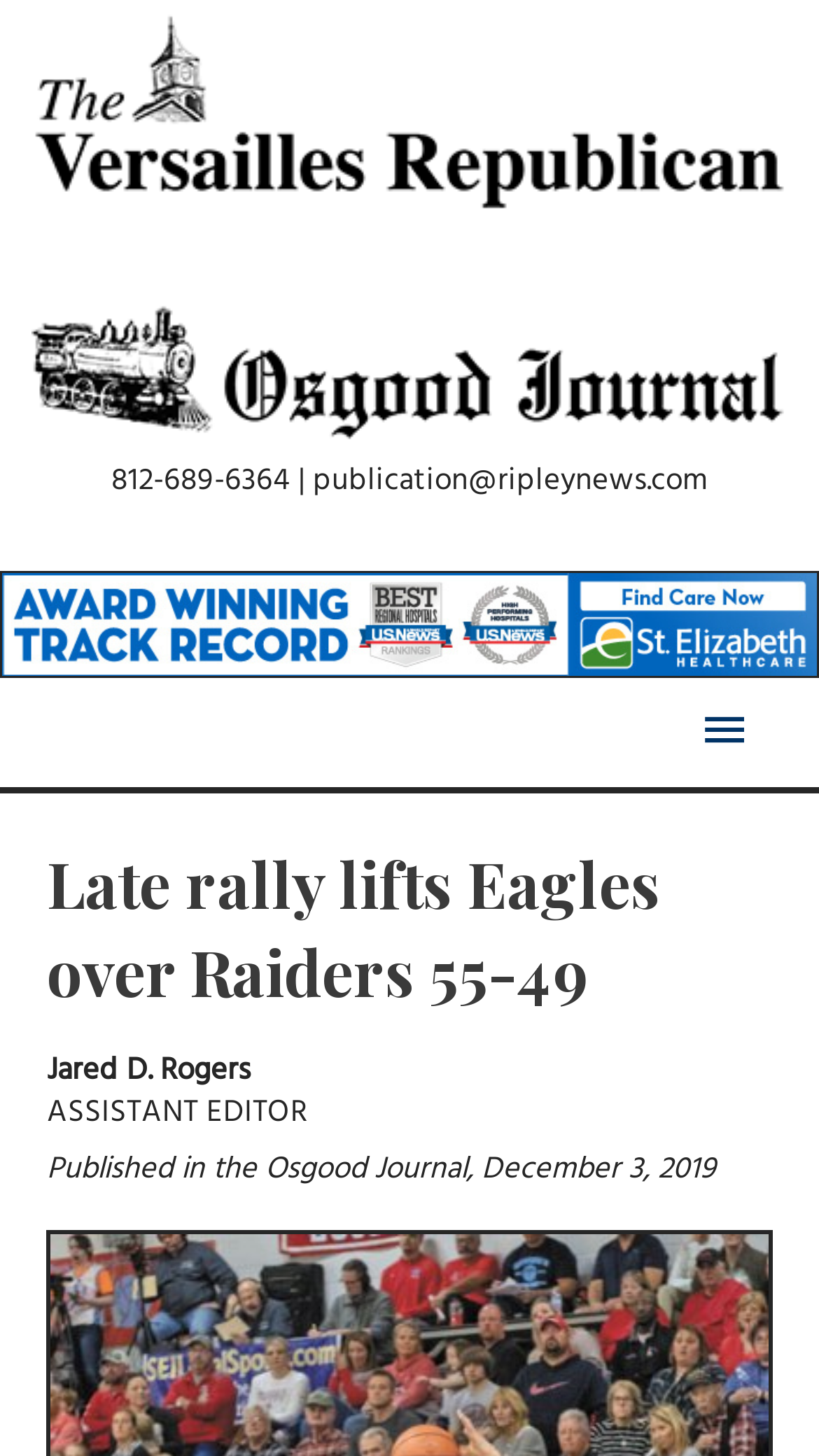Find the bounding box coordinates for the UI element that matches this description: "Main Menu".

[0.821, 0.465, 0.949, 0.54]